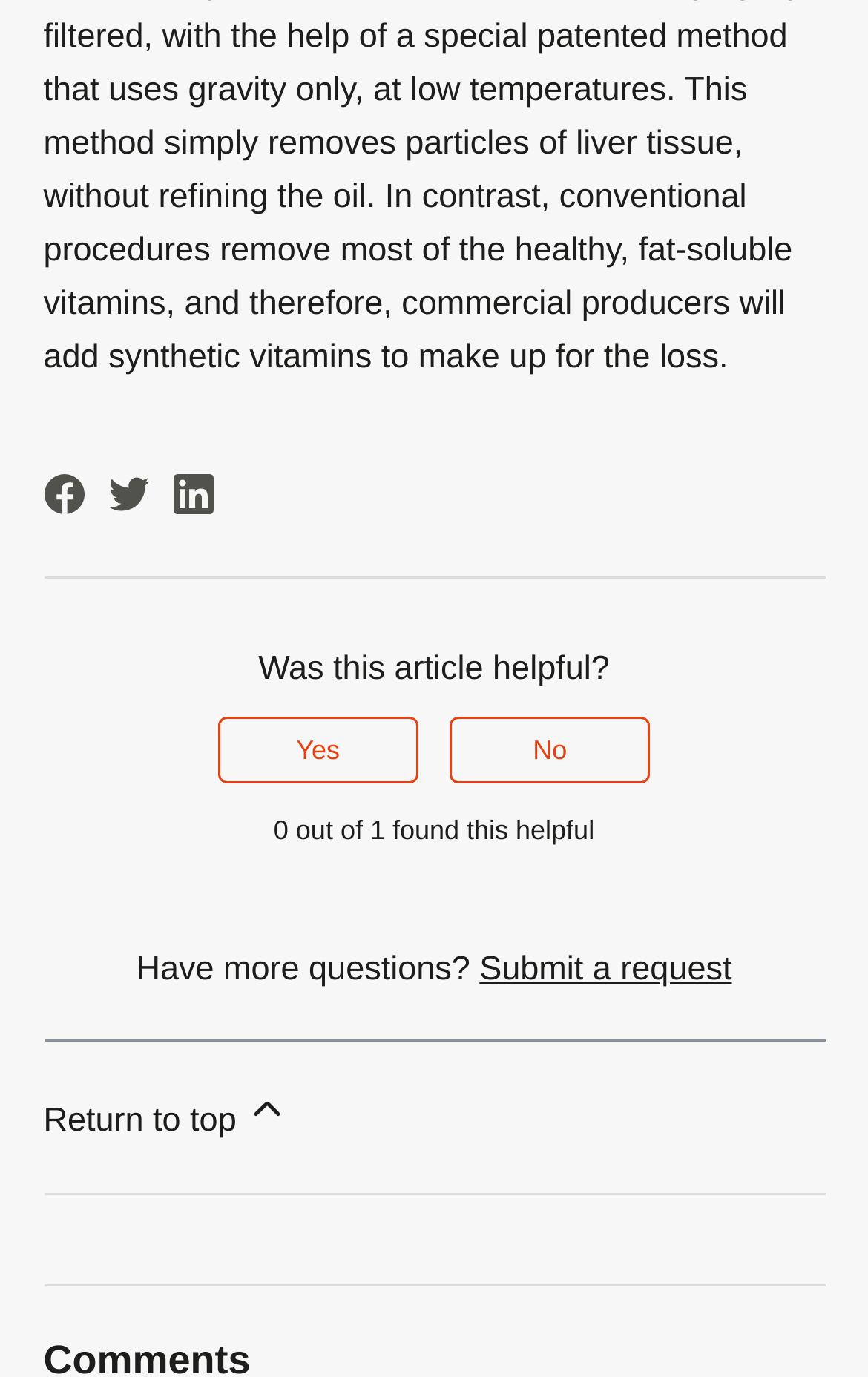Using the given description, provide the bounding box coordinates formatted as (top-left x, top-left y, bottom-right x, bottom-right y), with all values being floating point numbers between 0 and 1. Description: aria-label="Facebook"

[0.05, 0.344, 0.096, 0.373]